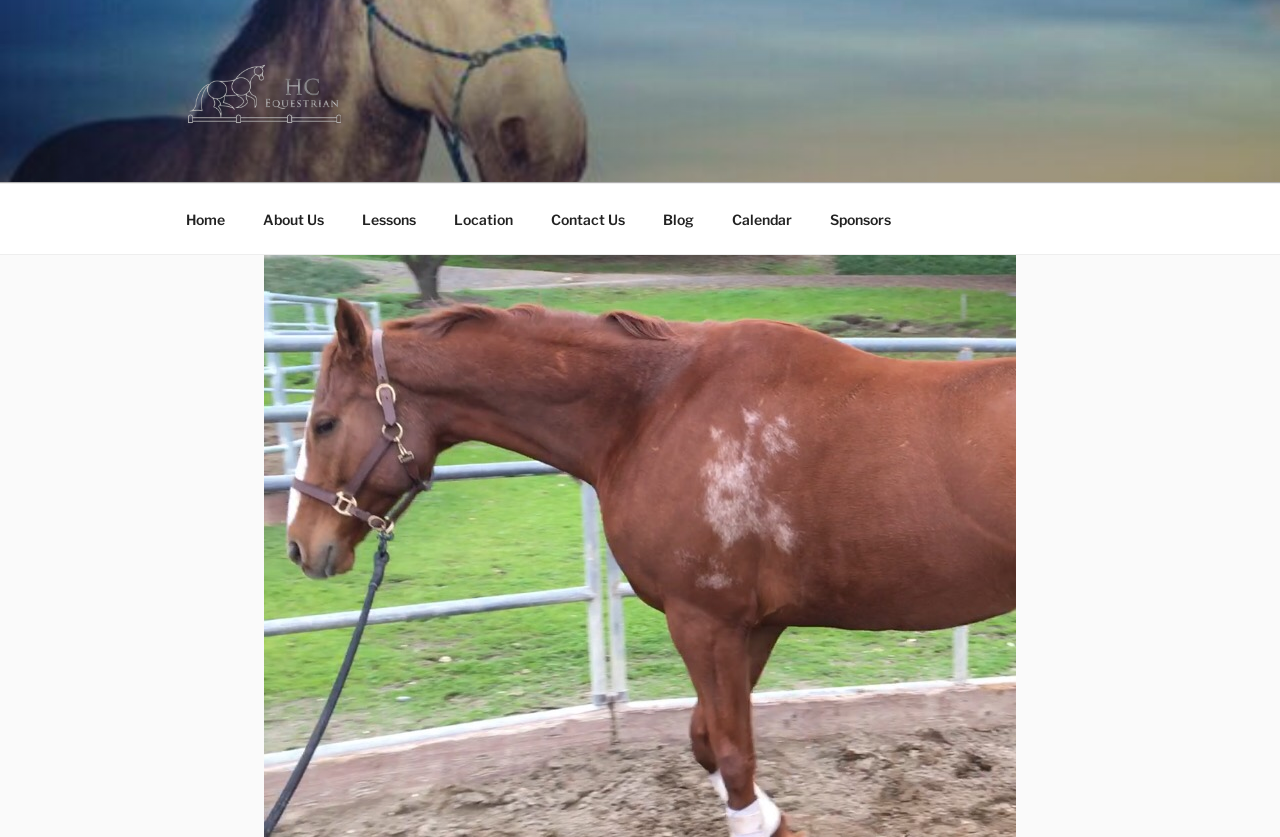What is the slogan of HC Equestrian?
From the details in the image, answer the question comprehensively.

The slogan of HC Equestrian can be found below the logo in the top-left corner of the webpage, and it reads 'Find your best stride!'.